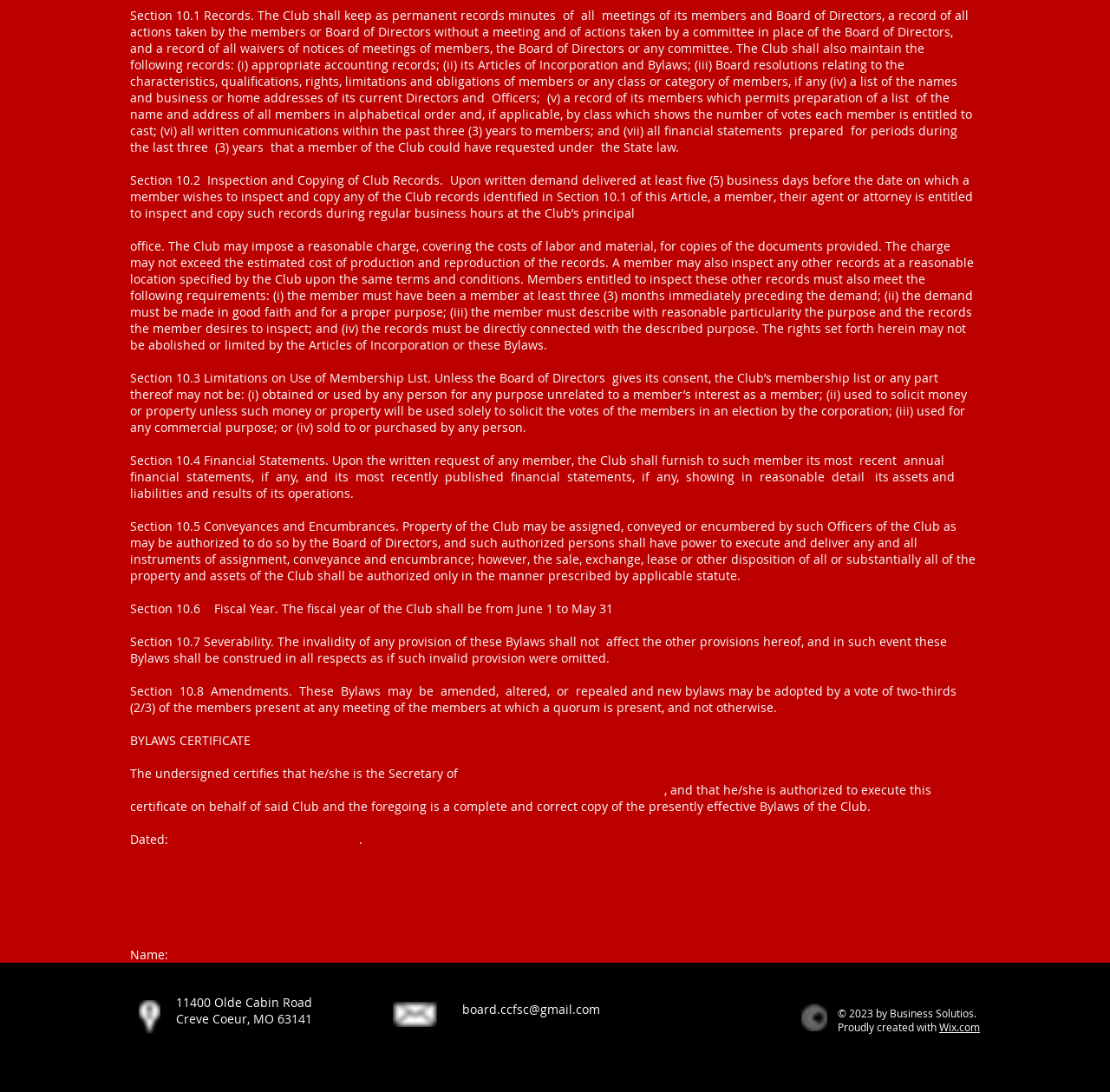What is the purpose of Section 10.4 Financial Statements?
Using the information from the image, answer the question thoroughly.

Section 10.4 Financial Statements states that upon the written request of any member, the Club shall furnish to such member its most recent annual financial statements, if any, and its most recently published financial statements, if any, showing in reasonable detail its assets and liabilities and results of its operations.